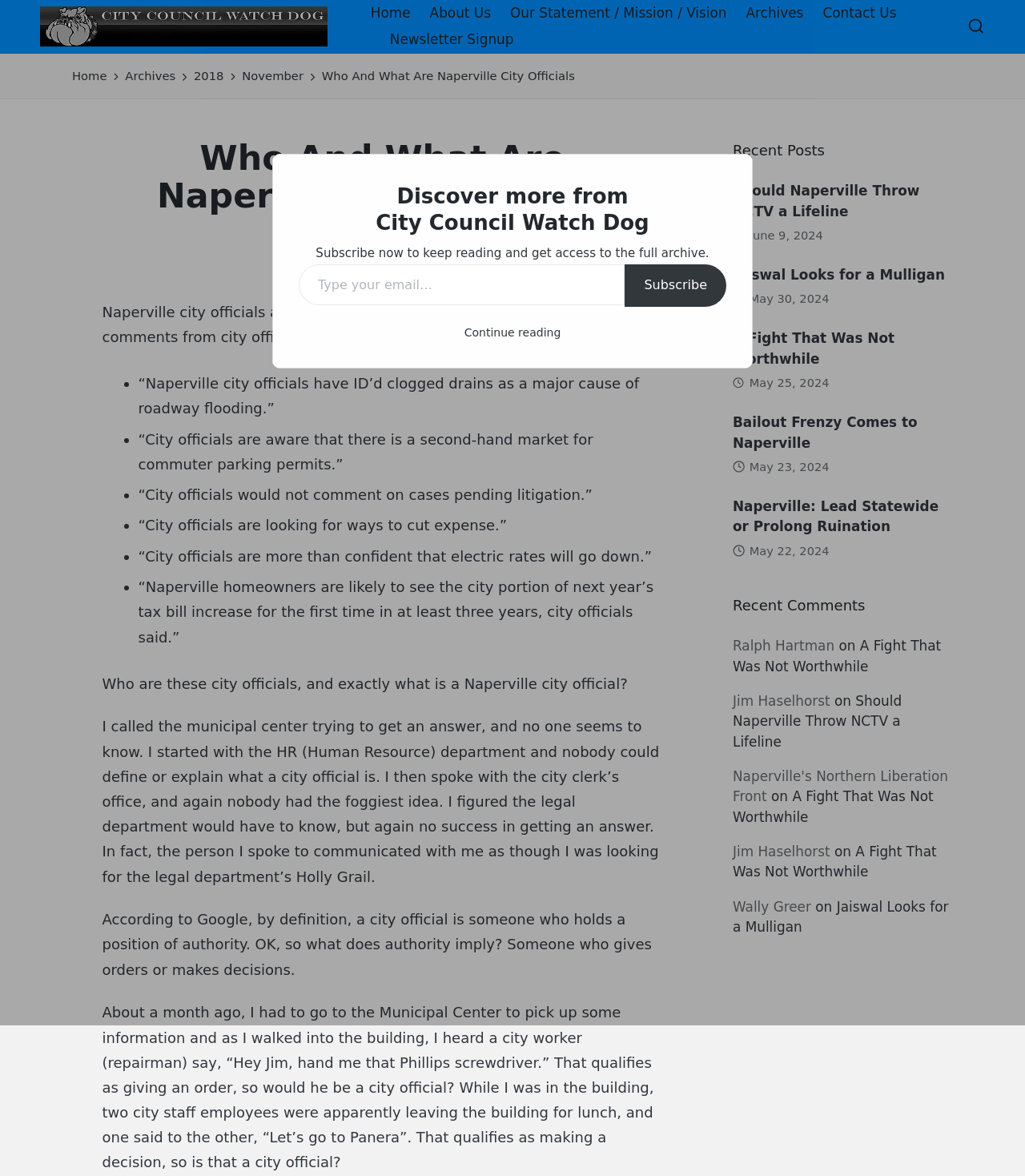Identify the bounding box coordinates for the UI element that matches this description: "Scroll to Top".

[0.949, 0.851, 0.984, 0.882]